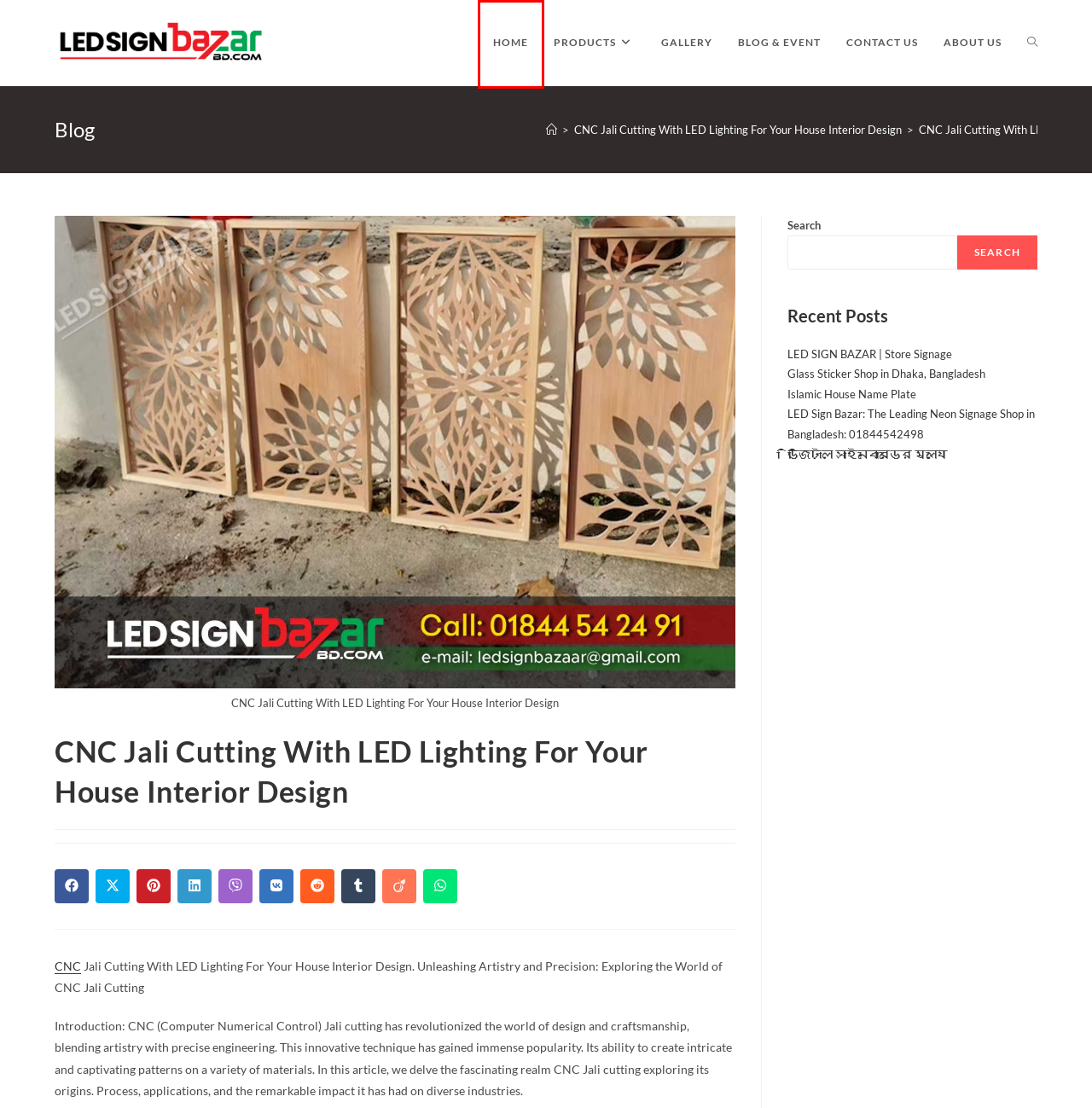You have been given a screenshot of a webpage, where a red bounding box surrounds a UI element. Identify the best matching webpage description for the page that loads after the element in the bounding box is clicked. Options include:
A. Shop - Led Sign Bazar /Best LED Advertising Agency in Dhaka Bangladesh
B. Lighting Led Billboard Signboard Nameplate Company Bangladesh
C. ডিজিটাল সাইনবোর্ডের মূল্যে
D. VK | 登录
E. LED SIGN BAZAR
F. Neon Signage Shop in Bangladesh
G. Islamic House Name Plate
H. Glass Sticker Shop

B